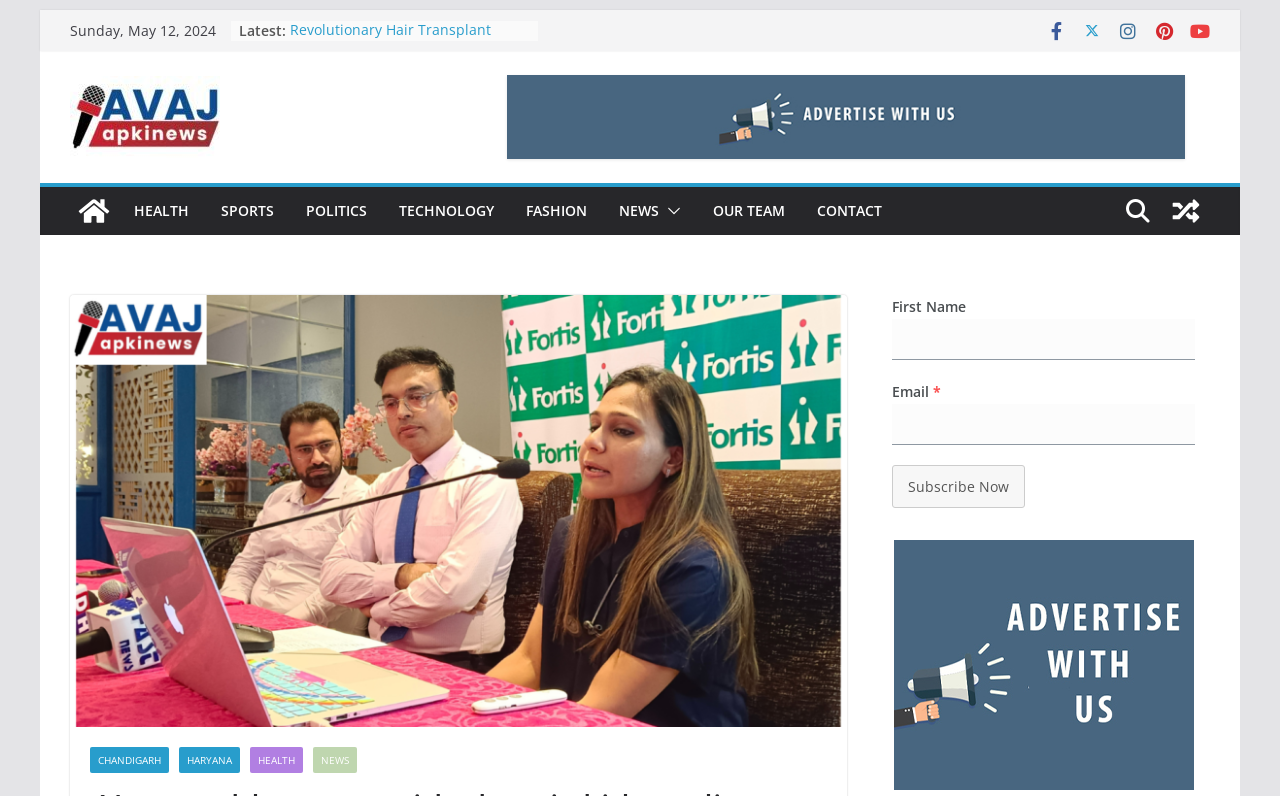Provide a thorough description of the webpage you see.

The webpage appears to be a news website, with a focus on health and wellness. At the top, there is a link to skip to the content, followed by the current date, "Sunday, May 12, 2024". Below this, there is a section labeled "Latest" with a list of news articles, each represented by a bullet point and a link to the article. The articles have titles such as "World Asthma Day: May 7th 2024" and "Fortis Mohali revolutionizes treatment for sports-related ankle and foot ligament injuries".

To the right of the "Latest" section, there are five social media links, represented by icons. Below these, there is a section with links to various categories, including "HEALTH", "SPORTS", "POLITICS", "TECHNOLOGY", "FASHION", and "NEWS". Next to these links, there is a button with an icon, and a link to "OUR TEAM" and "CONTACT".

In the middle of the page, there is a large section with a headline, "41-year-old woman with chronic kidney disease get second lease of life at Fortis Mohali – Avaj Apki News". This section likely contains the main article or news story.

At the bottom of the page, there is a section with links to various locations, including "CHANDIGARH", "HARYANA", and "HEALTH". Below this, there is a form with fields for "First Name" and "Email", and a button to "Subscribe Now".